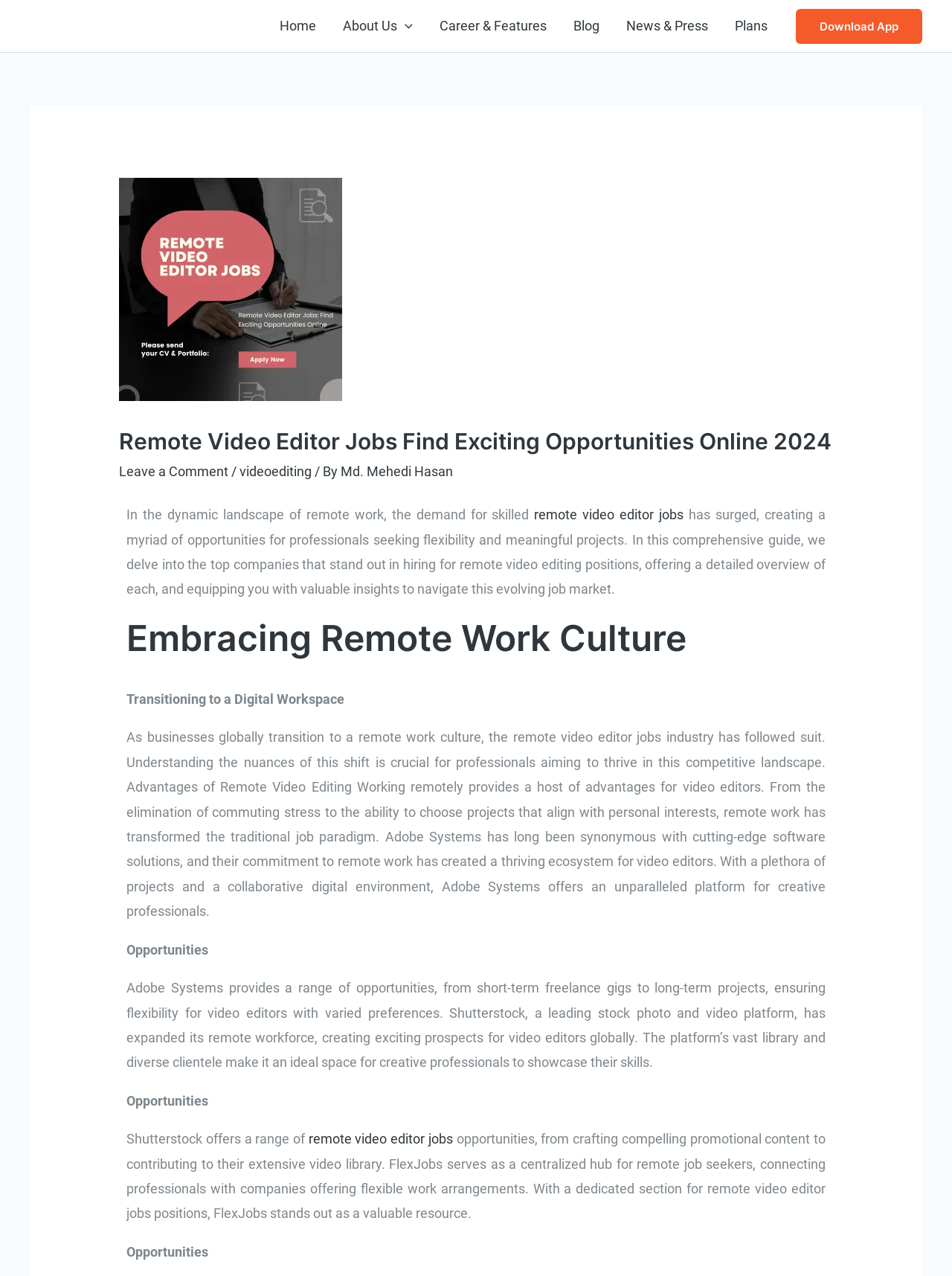Provide the bounding box coordinates of the UI element that matches the description: "Press Room".

None